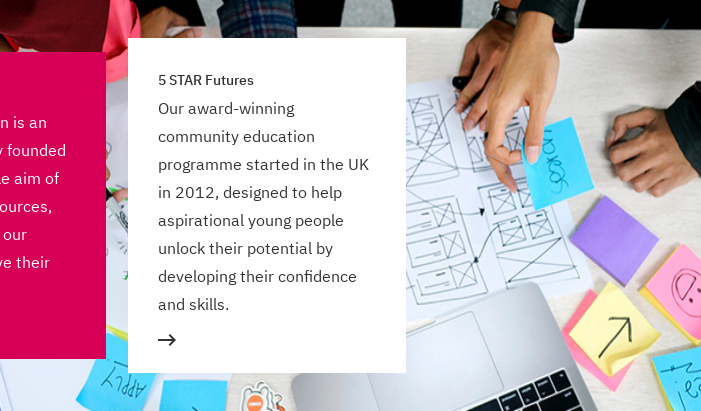Provide a comprehensive description of the image.

The image showcases a collaborative workspace where individuals are engaged in a brainstorming session, surrounded by colorful sticky notes and planning materials. In the forefront, a detailed overview of the "5 STAR Futures" community education program is highlighted. This award-winning initiative, launched in the UK in 2012, focuses on empowering young people by fostering their confidence and skill development. The vibrant notes and sketches on the table symbolize creativity and teamwork, emphasizing the program's goal of unlocking potential and creating opportunities for aspirational youth. The combination of visual elements and informative text conveys a message of community support and commitment to educational development.